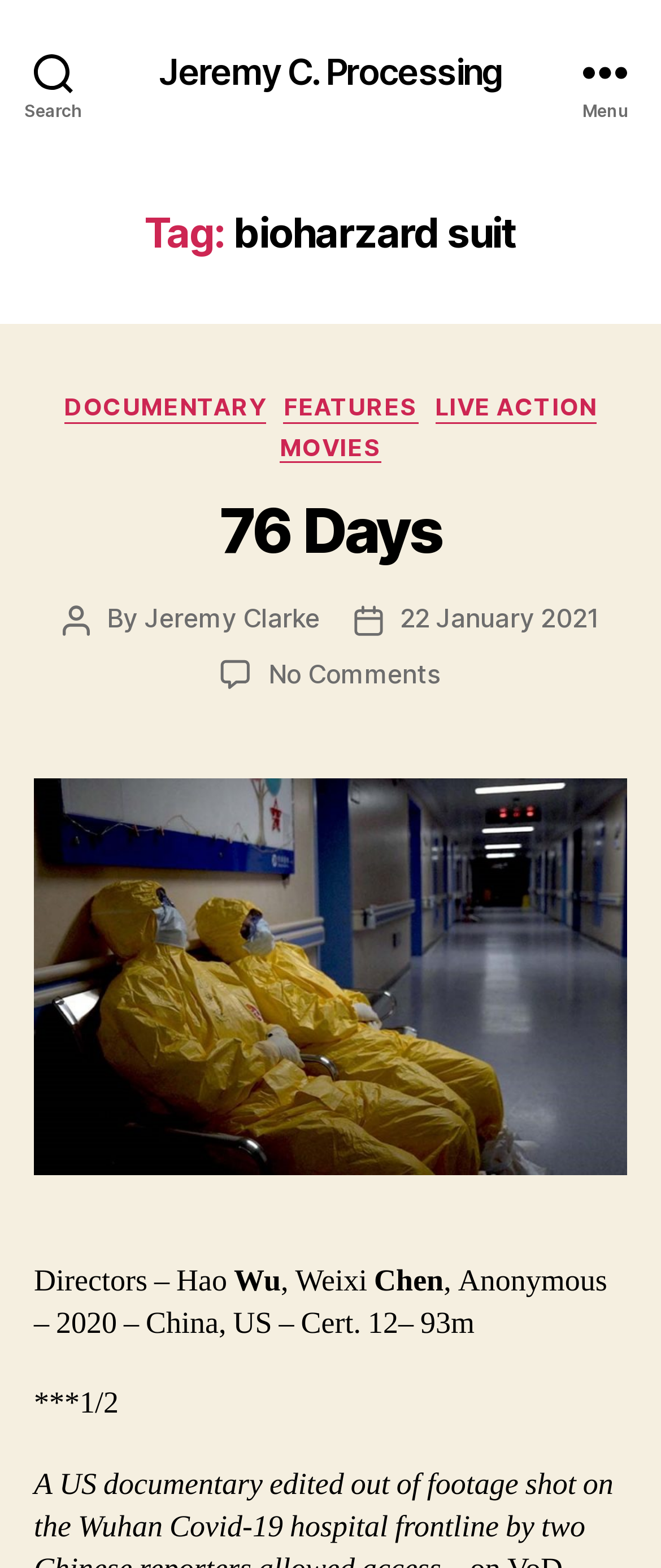Please determine the bounding box coordinates of the element to click on in order to accomplish the following task: "Visit Jeremy C. Processing homepage". Ensure the coordinates are four float numbers ranging from 0 to 1, i.e., [left, top, right, bottom].

[0.24, 0.034, 0.76, 0.057]